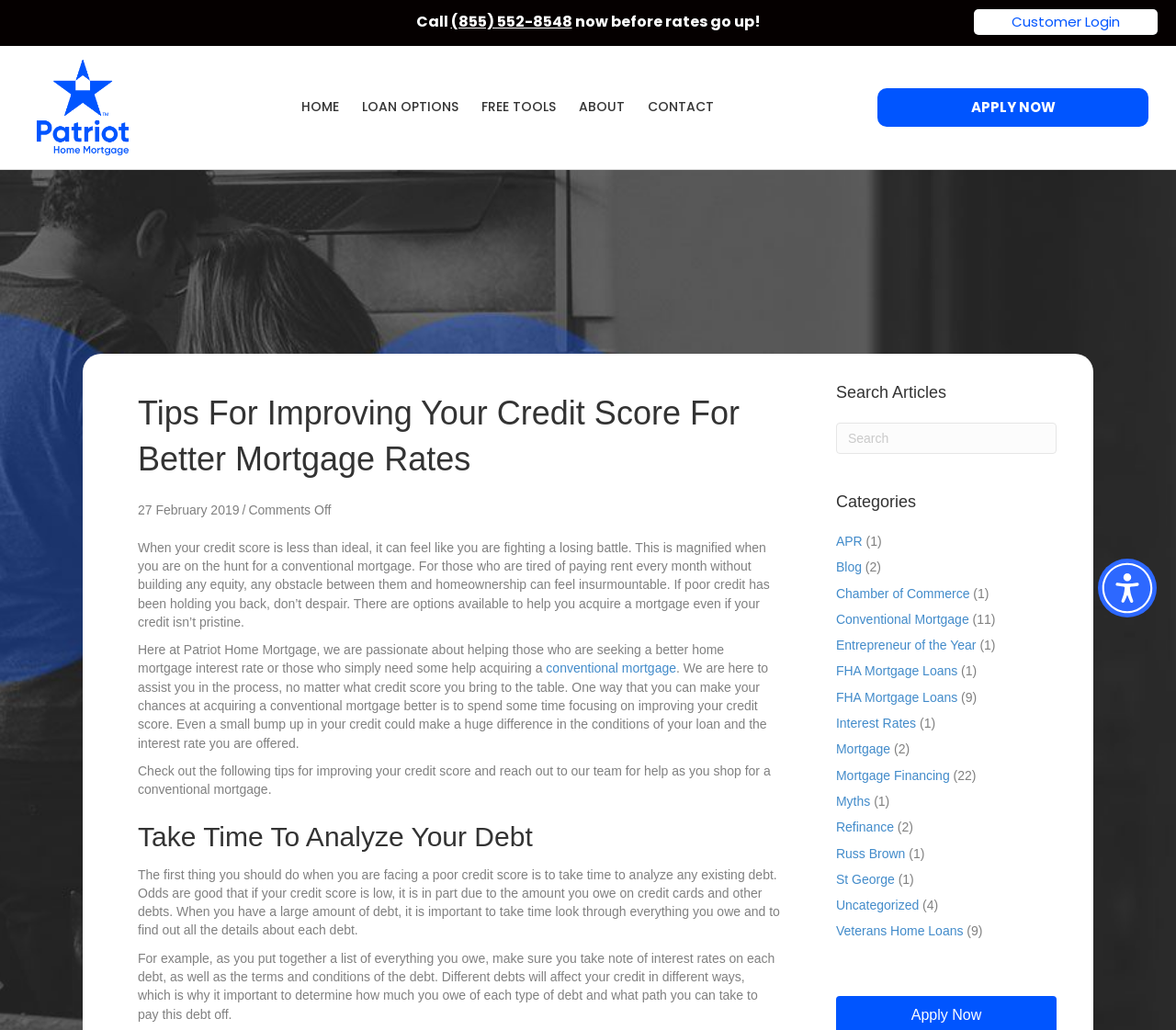Please answer the following query using a single word or phrase: 
What is the purpose of the article on this webpage?

To provide tips for improving credit score for better mortgage rates